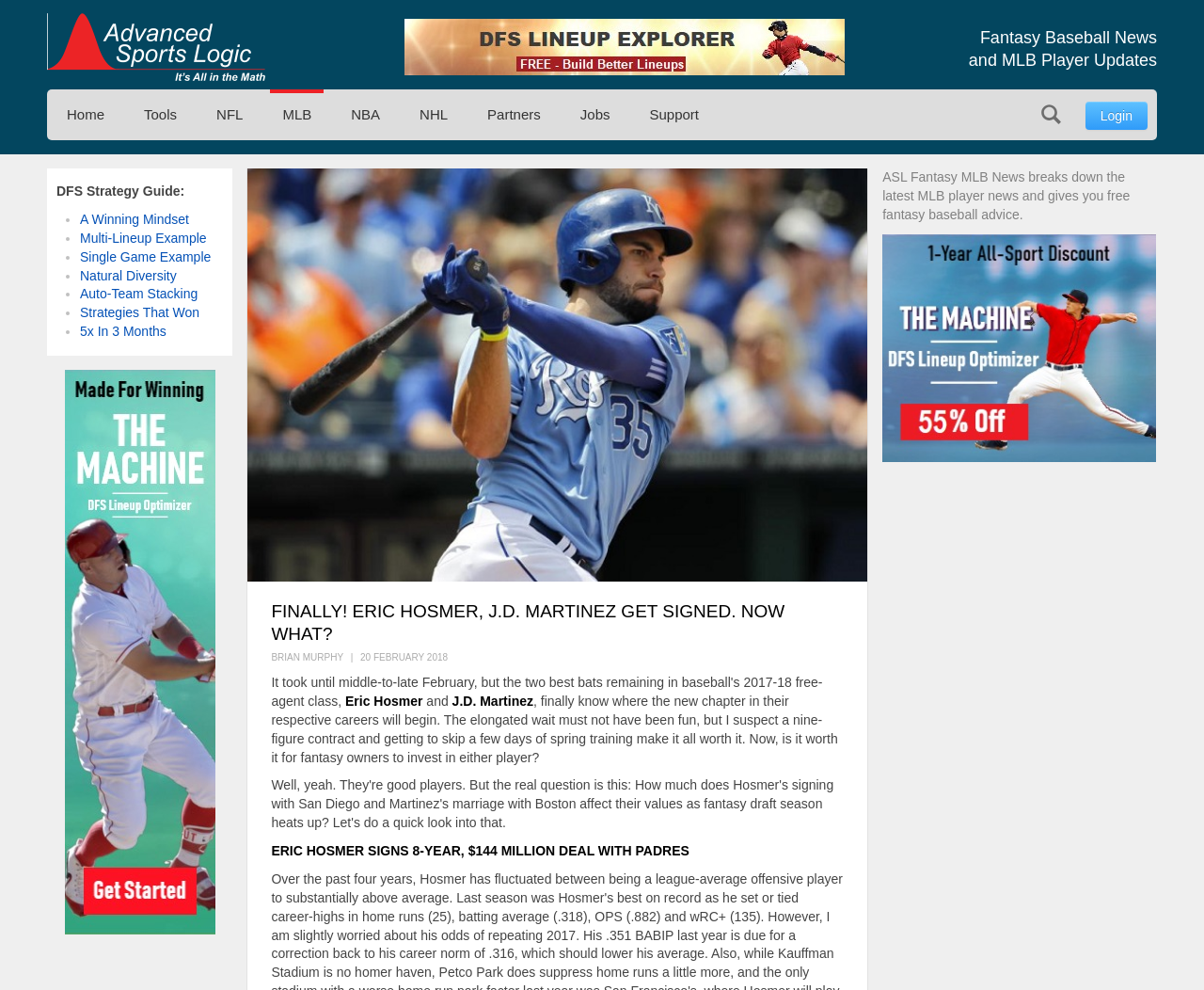Generate the text content of the main heading of the webpage.

Fantasy Baseball News
and MLB Player Updates